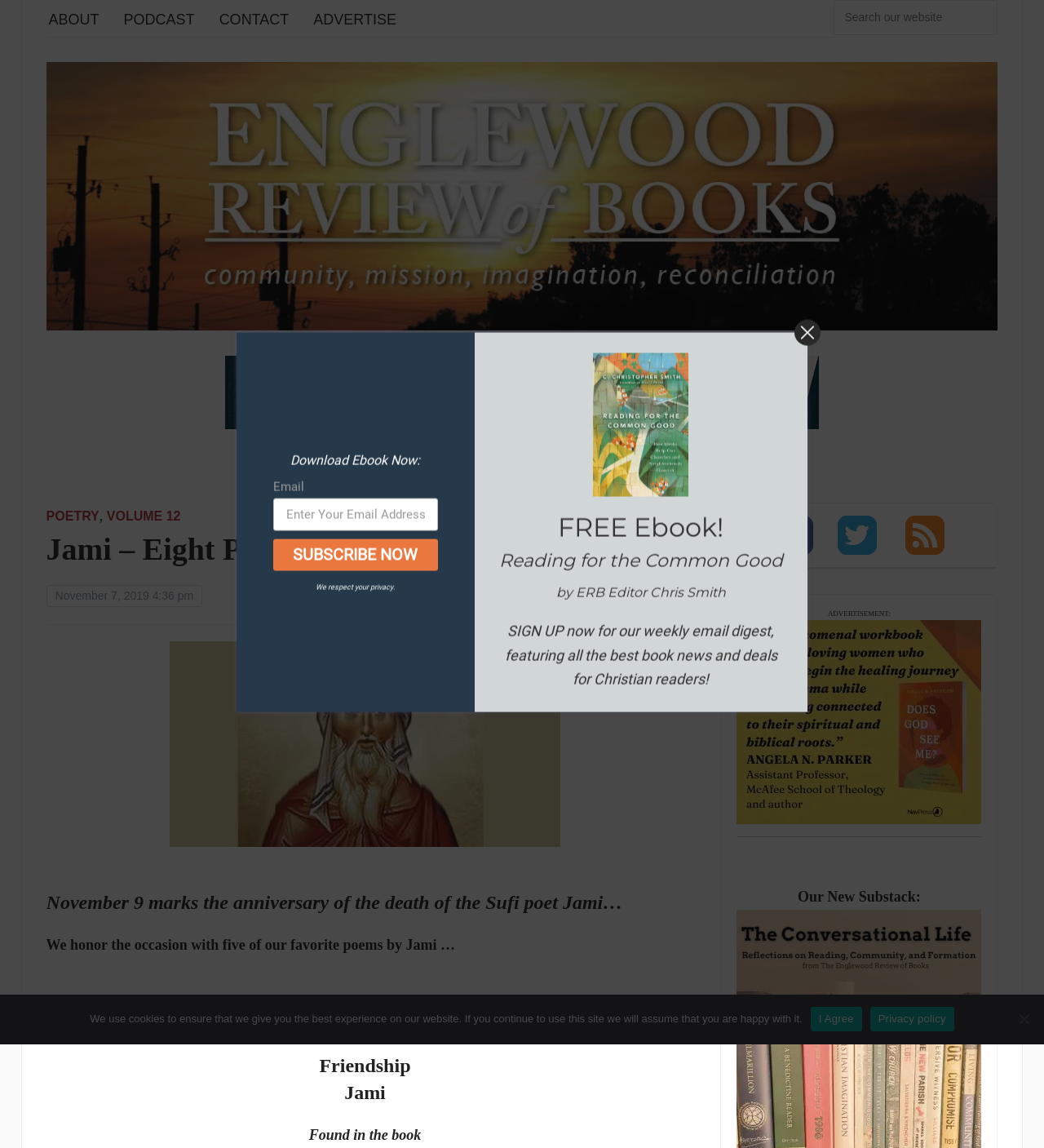Find and indicate the bounding box coordinates of the region you should select to follow the given instruction: "Subscribe to the newsletter".

[0.262, 0.434, 0.419, 0.462]